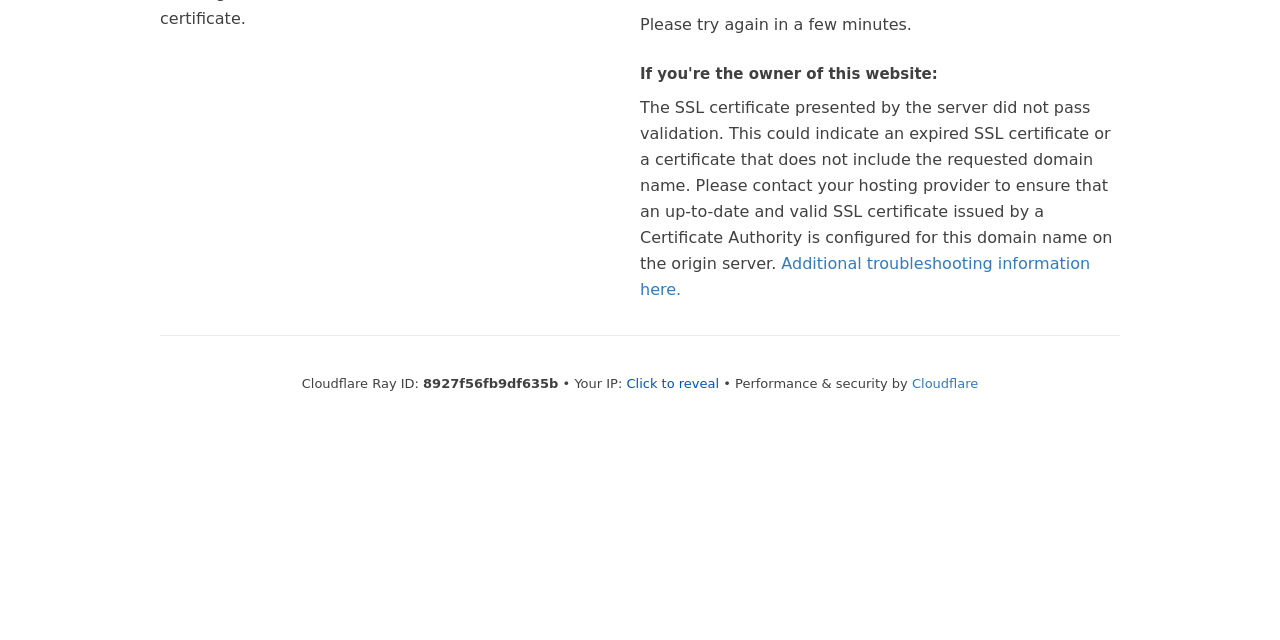Using the description "Additional troubleshooting information here.", predict the bounding box of the relevant HTML element.

[0.5, 0.396, 0.852, 0.466]